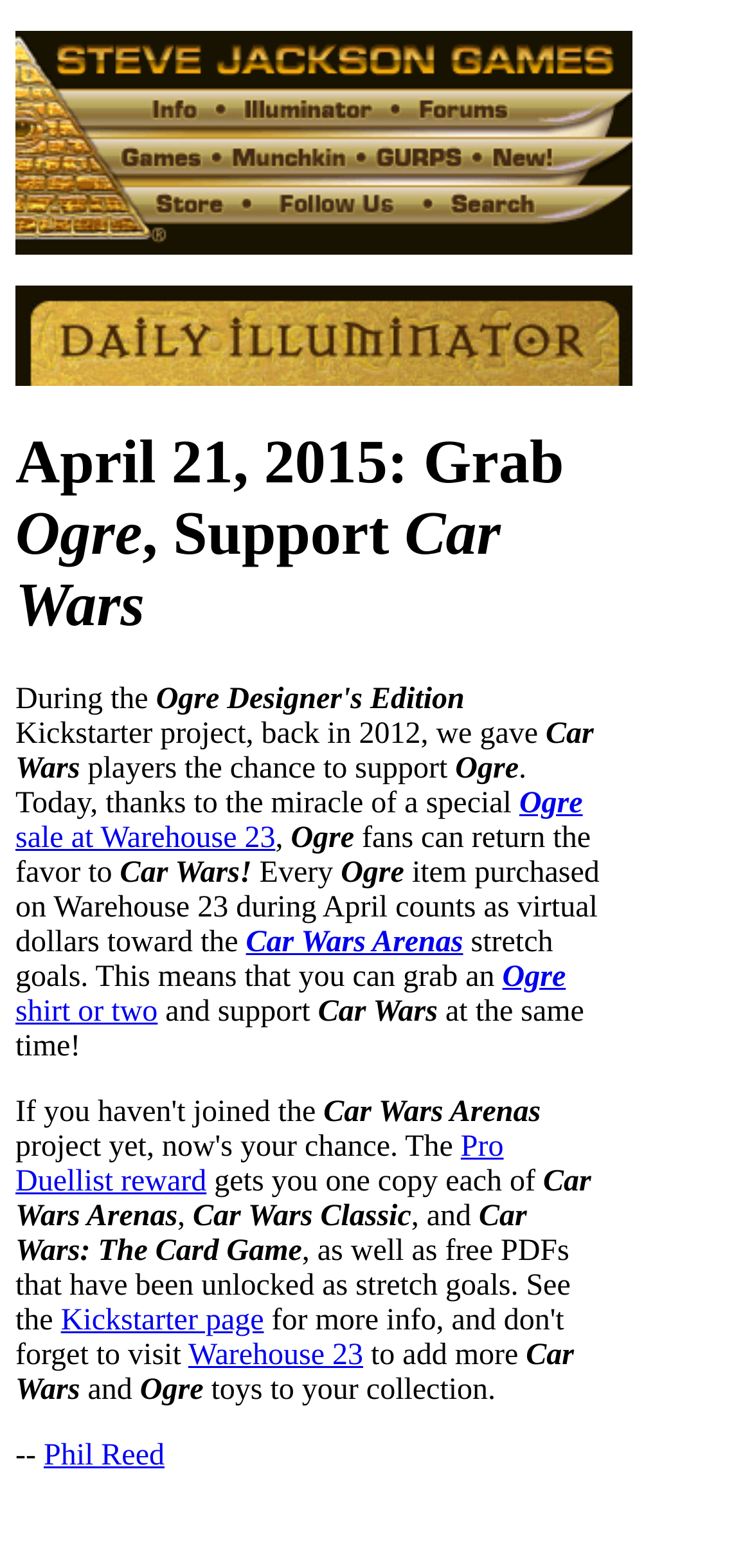Who is the author of the webpage content?
Answer the question with just one word or phrase using the image.

Phil Reed